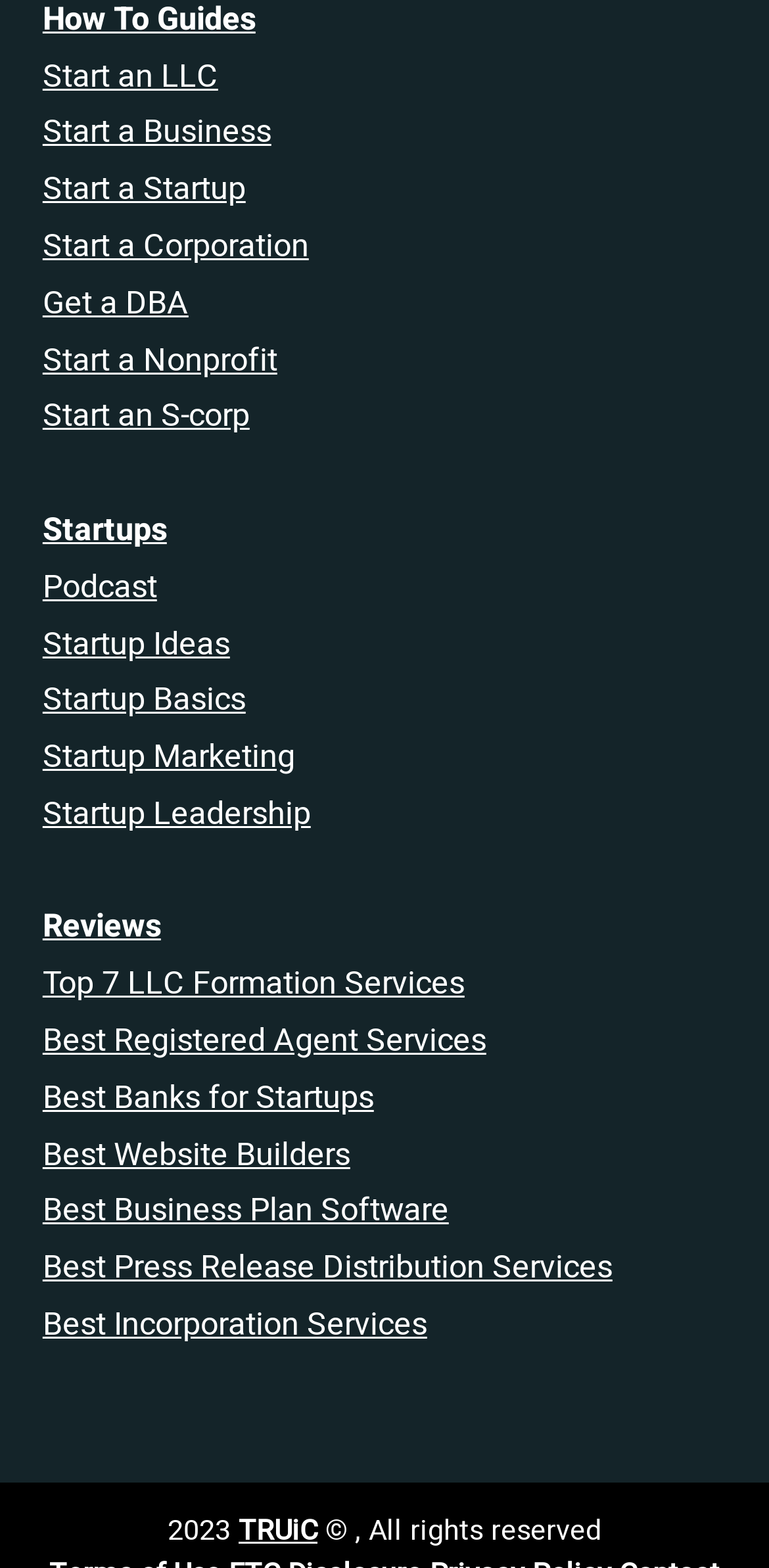Review the image closely and give a comprehensive answer to the question: How many links are related to startups?

I counted the links related to startups, which are 'Start a Startup', 'Startups', 'Startup Ideas', 'Startup Basics', and 'Startup Marketing', totaling 5 links.